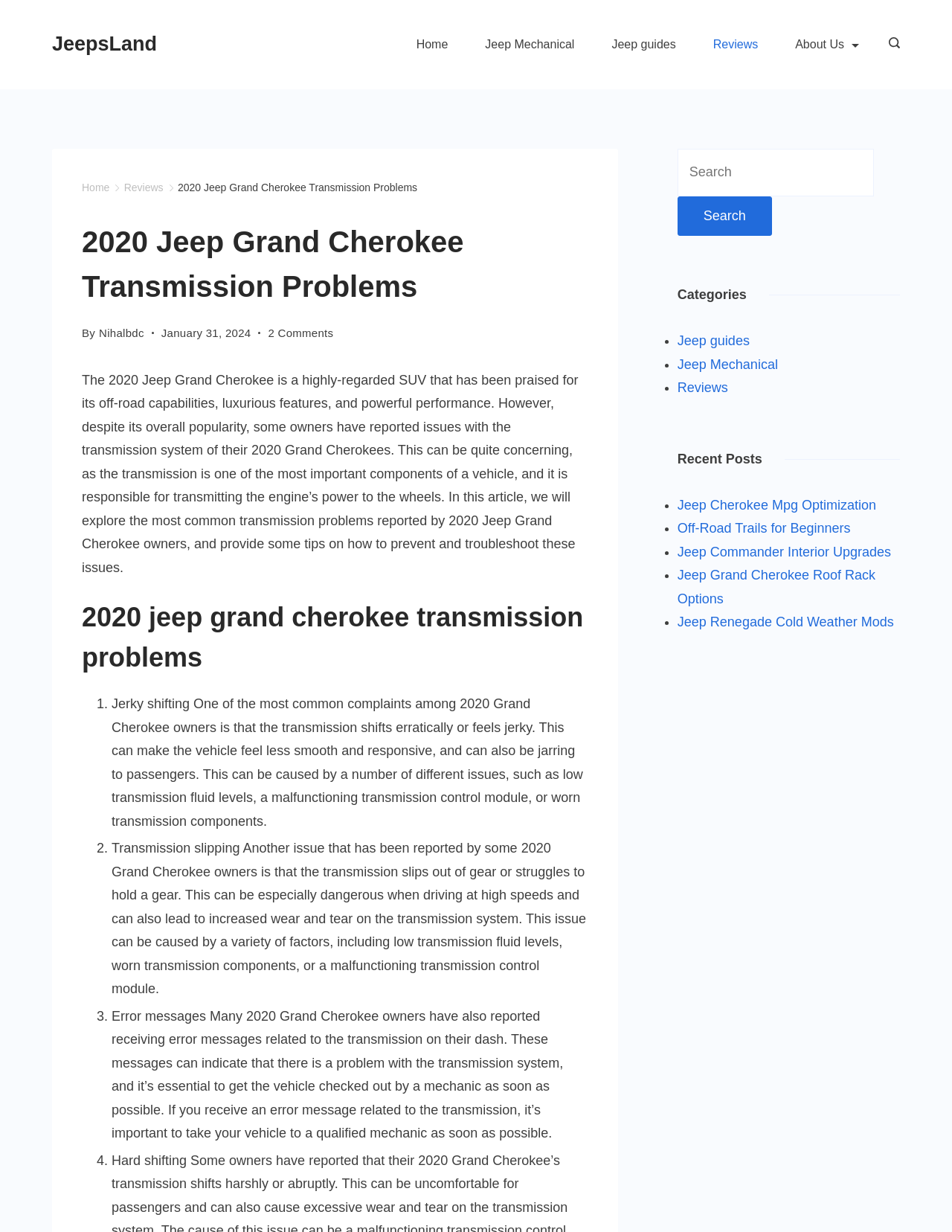Explain the webpage in detail, including its primary components.

This webpage is about 2020 Jeep Grand Cherokee transmission problems. At the top, there is a navigation bar with links to "JeepsLand", "Home", "Jeep Mechanical", "Jeep guides", "Reviews", and "About Us". To the right of the navigation bar, there is a search icon and a search box. Below the navigation bar, there is a header section with a title "2020 Jeep Grand Cherokee Transmission Problems" and a subtitle "By Nihalbdc" with a date "January 31, 2024". 

Below the header section, there is a paragraph of text that introduces the topic of transmission problems in 2020 Jeep Grand Cherokees. The text explains that despite the vehicle's popularity, some owners have reported issues with the transmission system.

Following the introductory text, there is a list of common transmission problems, including jerky shifting, transmission slipping, and error messages. Each problem is described in detail, including possible causes and consequences.

To the right of the main content, there is a sidebar with several sections. The top section is a search box with a label "Search for:". Below the search box, there is a section titled "Categories" with links to "Jeep guides", "Jeep Mechanical", and "Reviews". Further down, there is a section titled "Recent Posts" with links to several articles, including "Jeep Cherokee Mpg Optimization", "Off-Road Trails for Beginners", and "Jeep Commander Interior Upgrades".